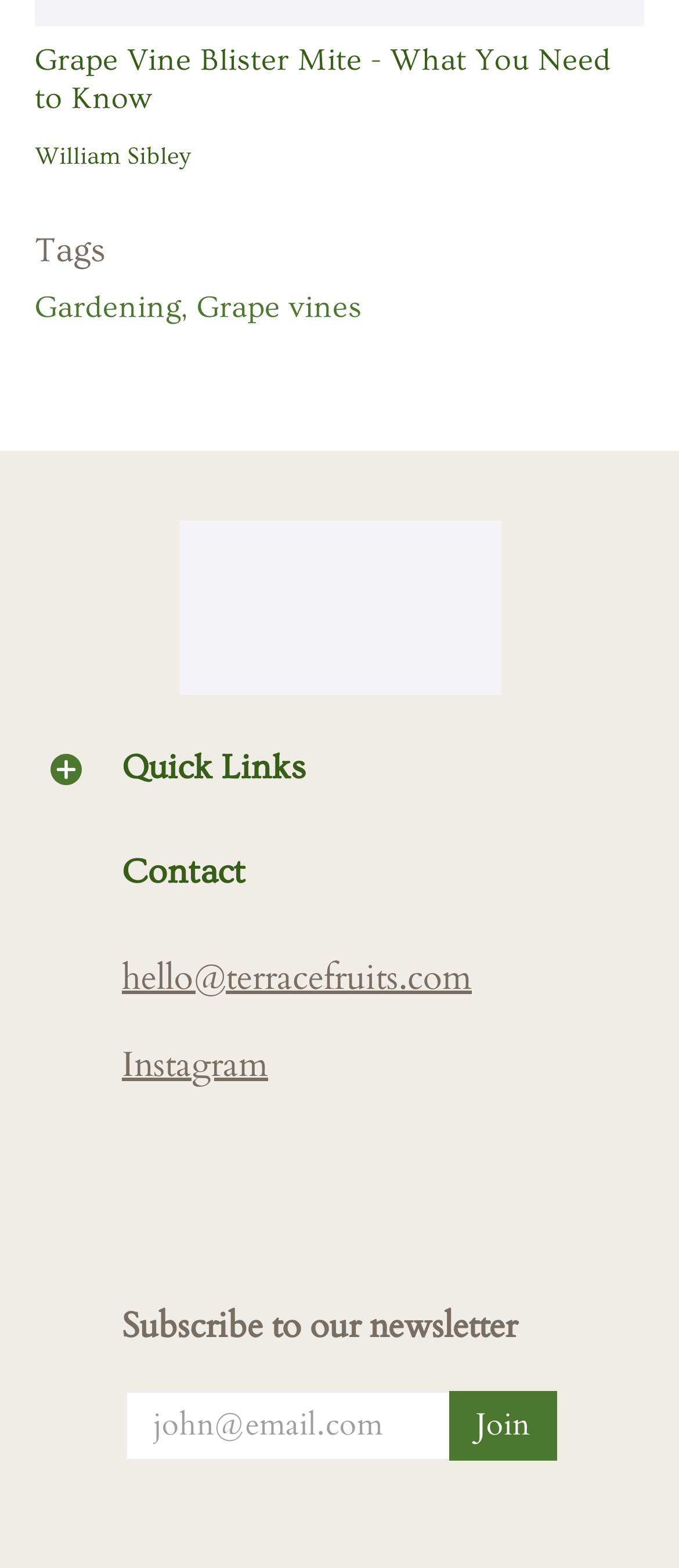Identify the bounding box coordinates of the region that needs to be clicked to carry out this instruction: "Open the Quick Links section". Provide these coordinates as four float numbers ranging from 0 to 1, i.e., [left, top, right, bottom].

[0.074, 0.476, 0.12, 0.504]